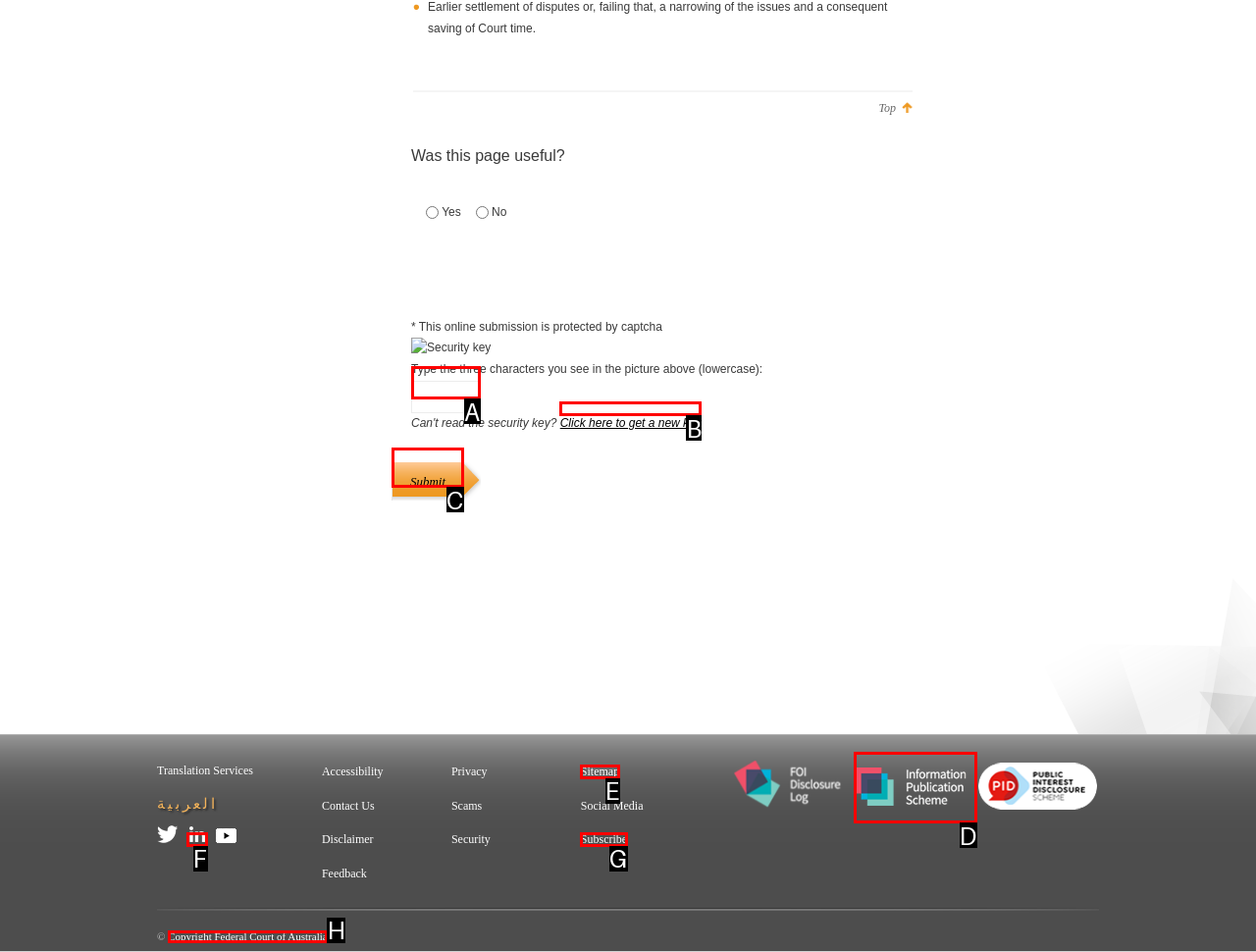For the task "Click the 'Submit' button", which option's letter should you click? Answer with the letter only.

C